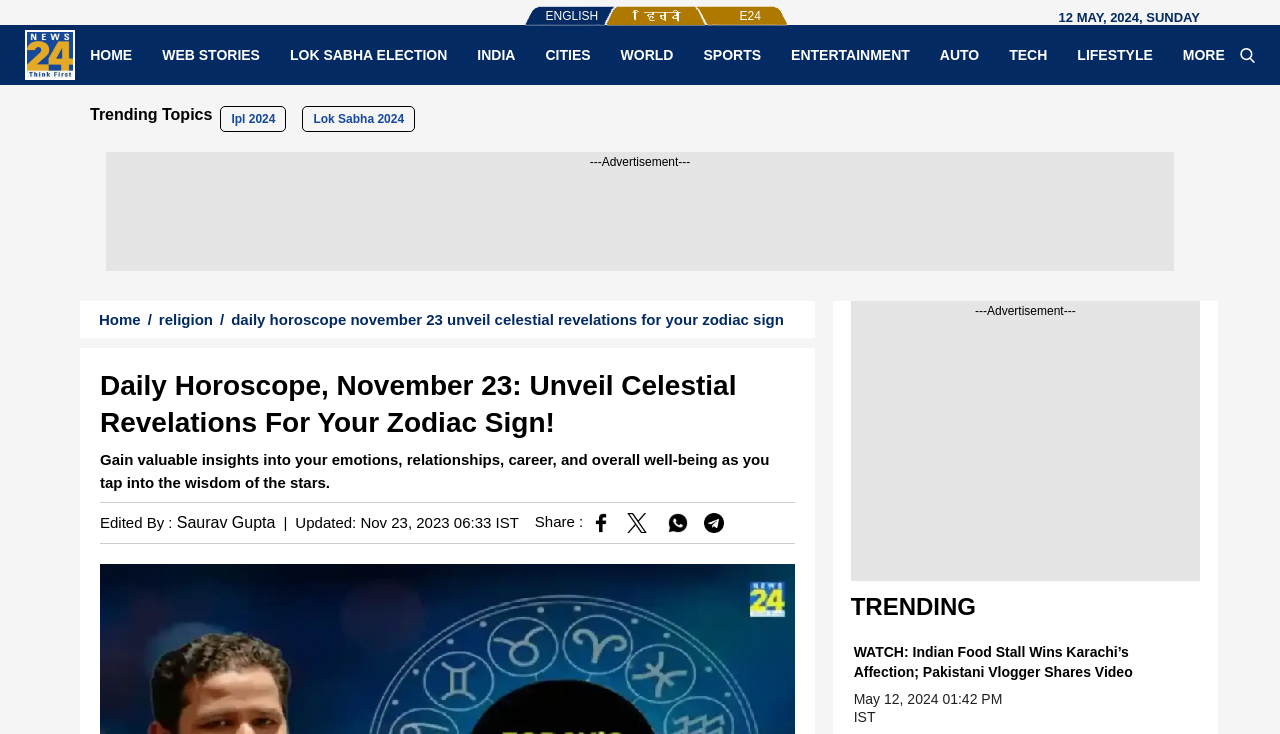What is the category of the trending topic 'Ipl 2024'?
Give a single word or phrase answer based on the content of the image.

Sports